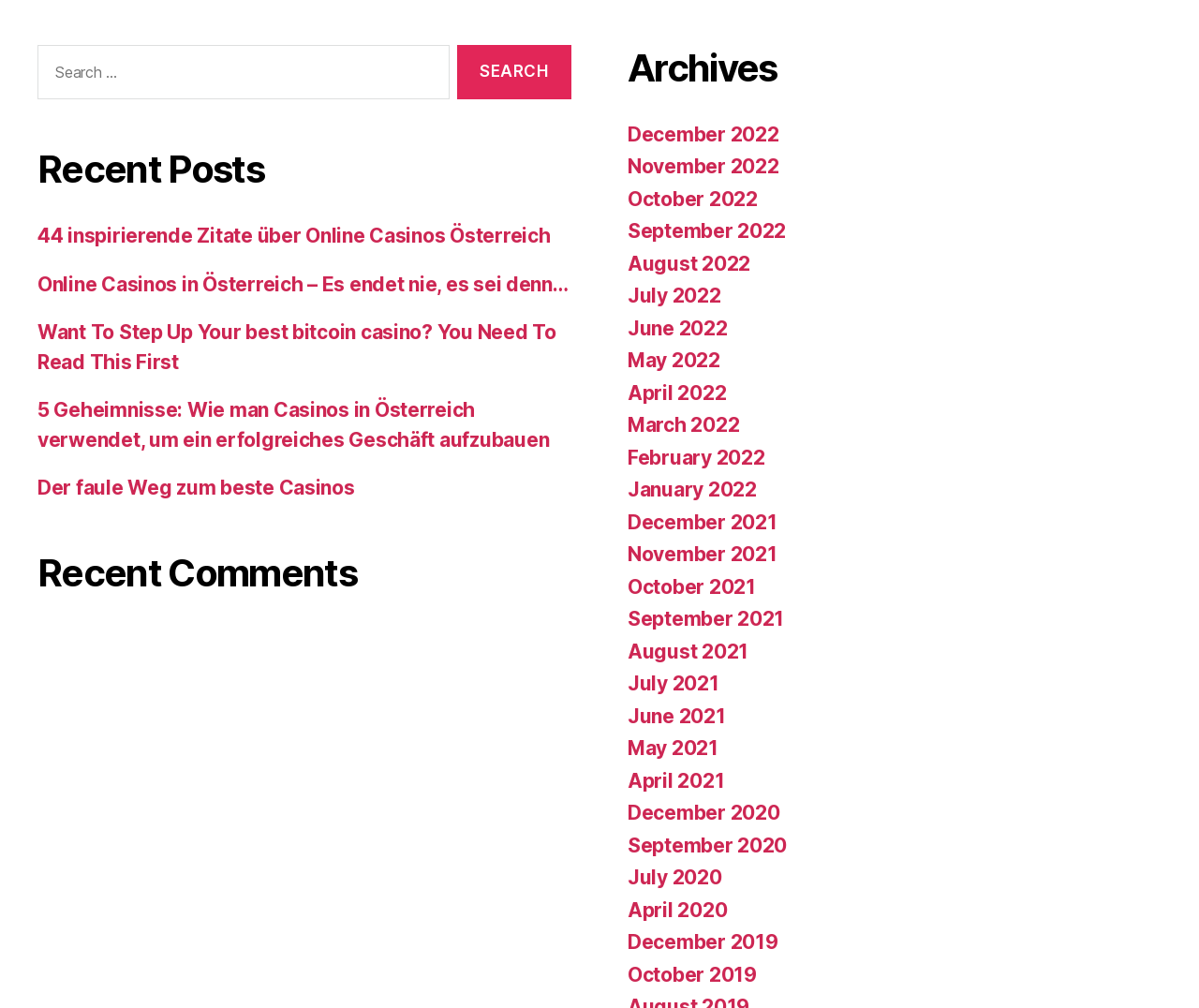Please mark the clickable region by giving the bounding box coordinates needed to complete this instruction: "Read recent comments".

[0.031, 0.545, 0.477, 0.592]